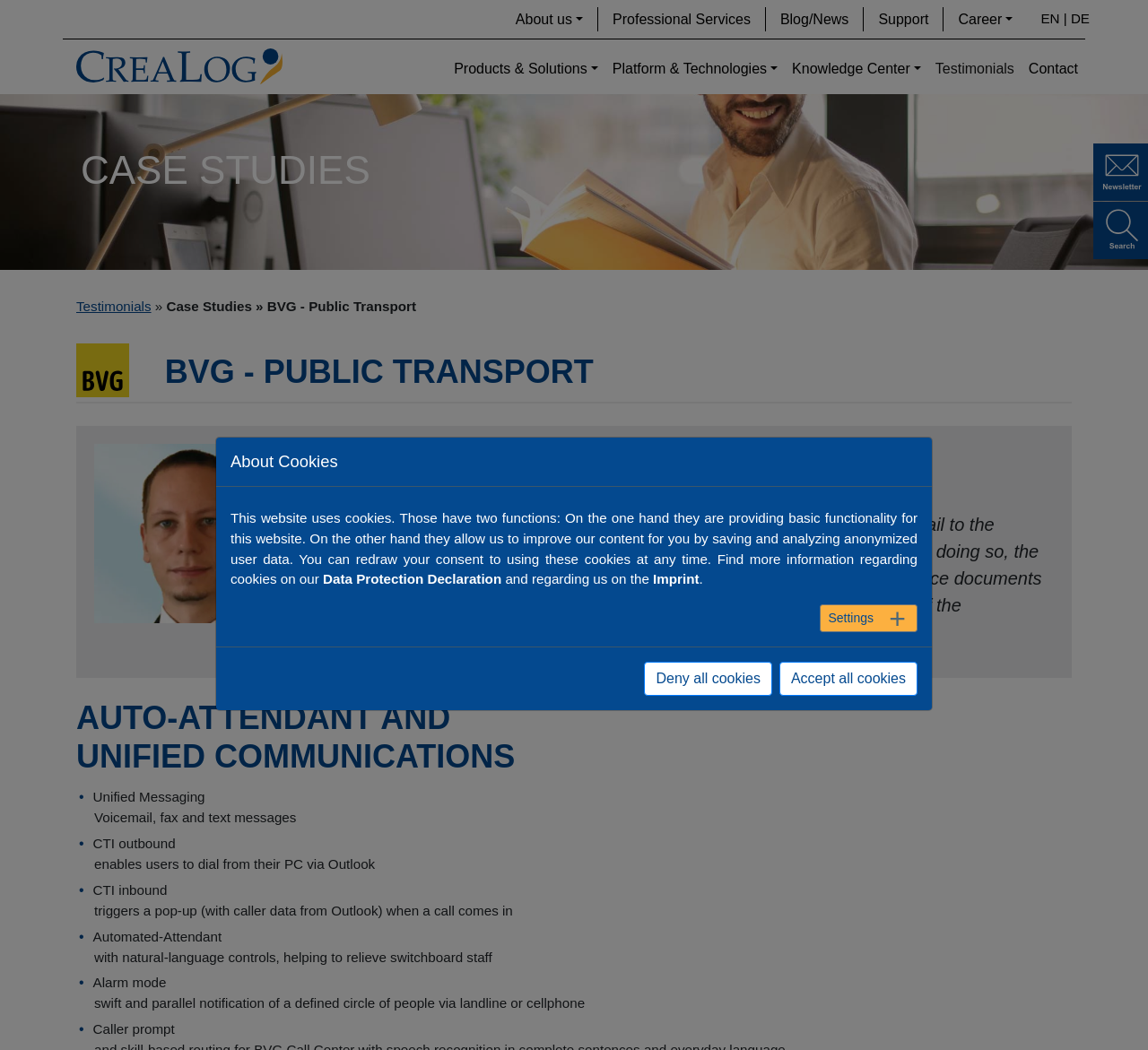How many images are there in the webpage?
Please respond to the question with a detailed and thorough explanation.

I counted the images in the webpage, which are 'Logo CreaLog Software-Entwicklung und Beratung GmbH', 'BVG Berlin Logo', '', 'Mail', and 'Search'. There are 5 images in total.